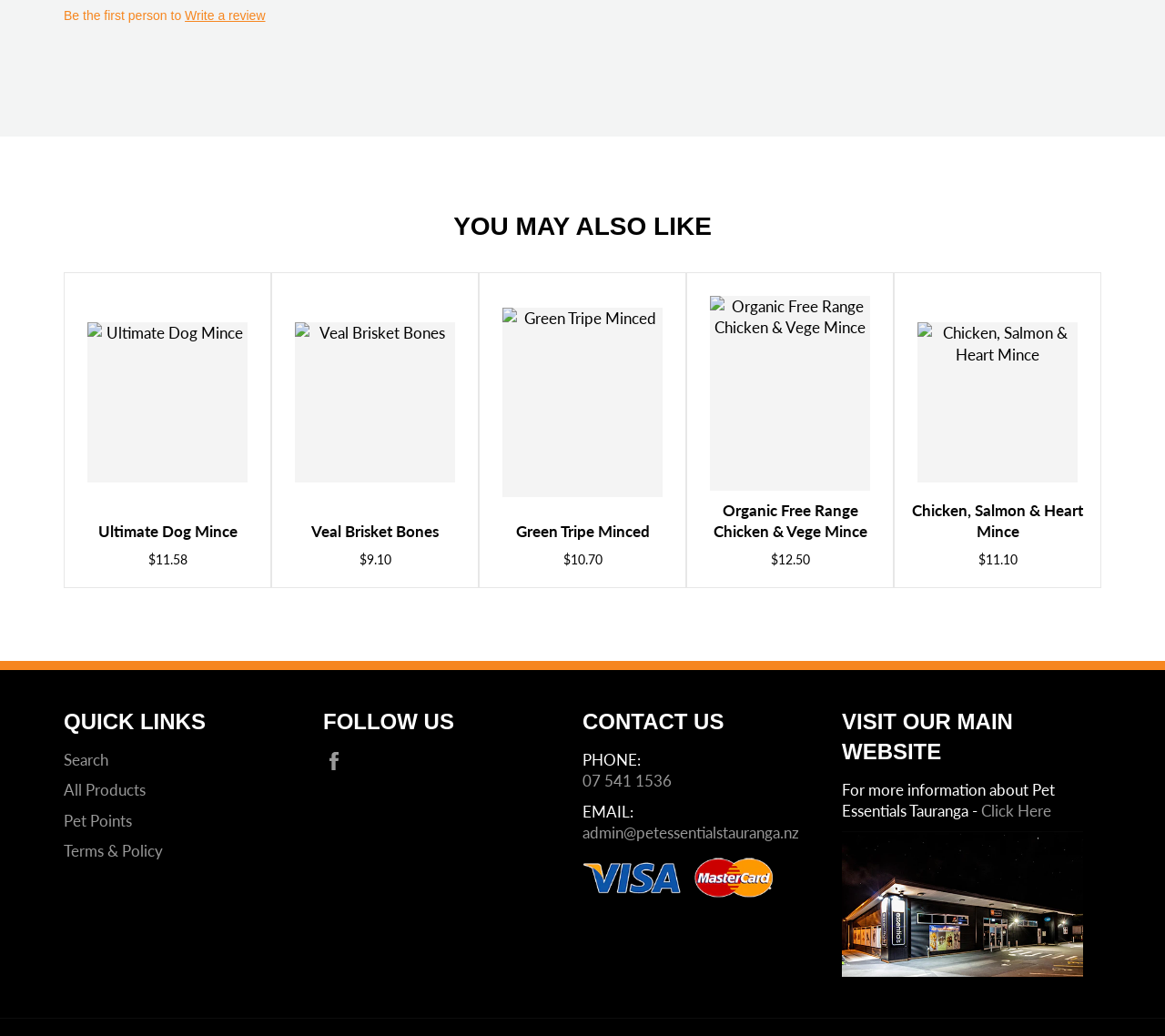Please reply to the following question with a single word or a short phrase:
What is the title of the 'YOU MAY ALSO LIKE' section?

YOU MAY ALSO LIKE